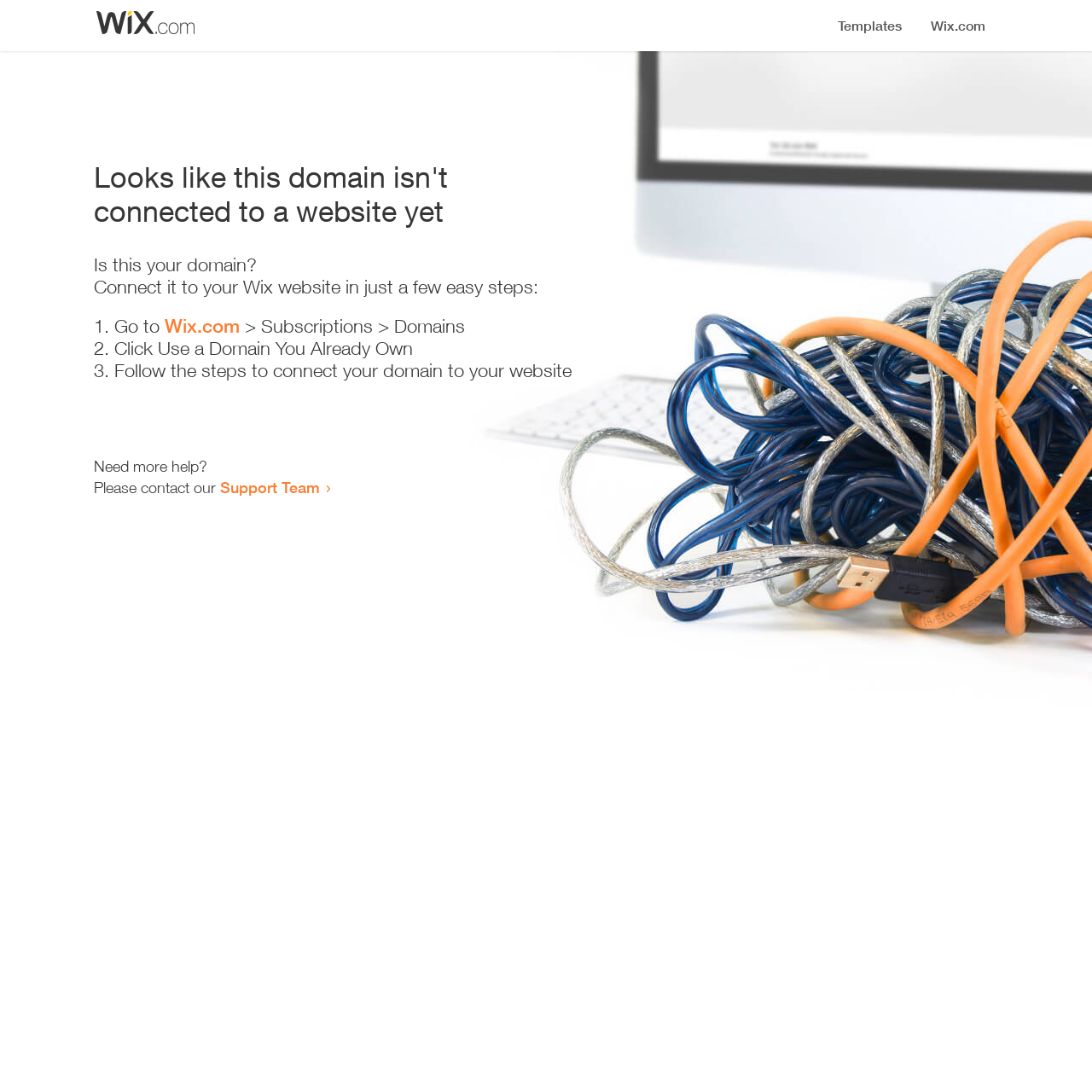What is the user trying to achieve on this webpage?
Answer the question with as much detail as you can, using the image as a reference.

The webpage provides instructions and guidance to help the user connect their domain to their Wix website, implying that the user's goal is to establish this connection.